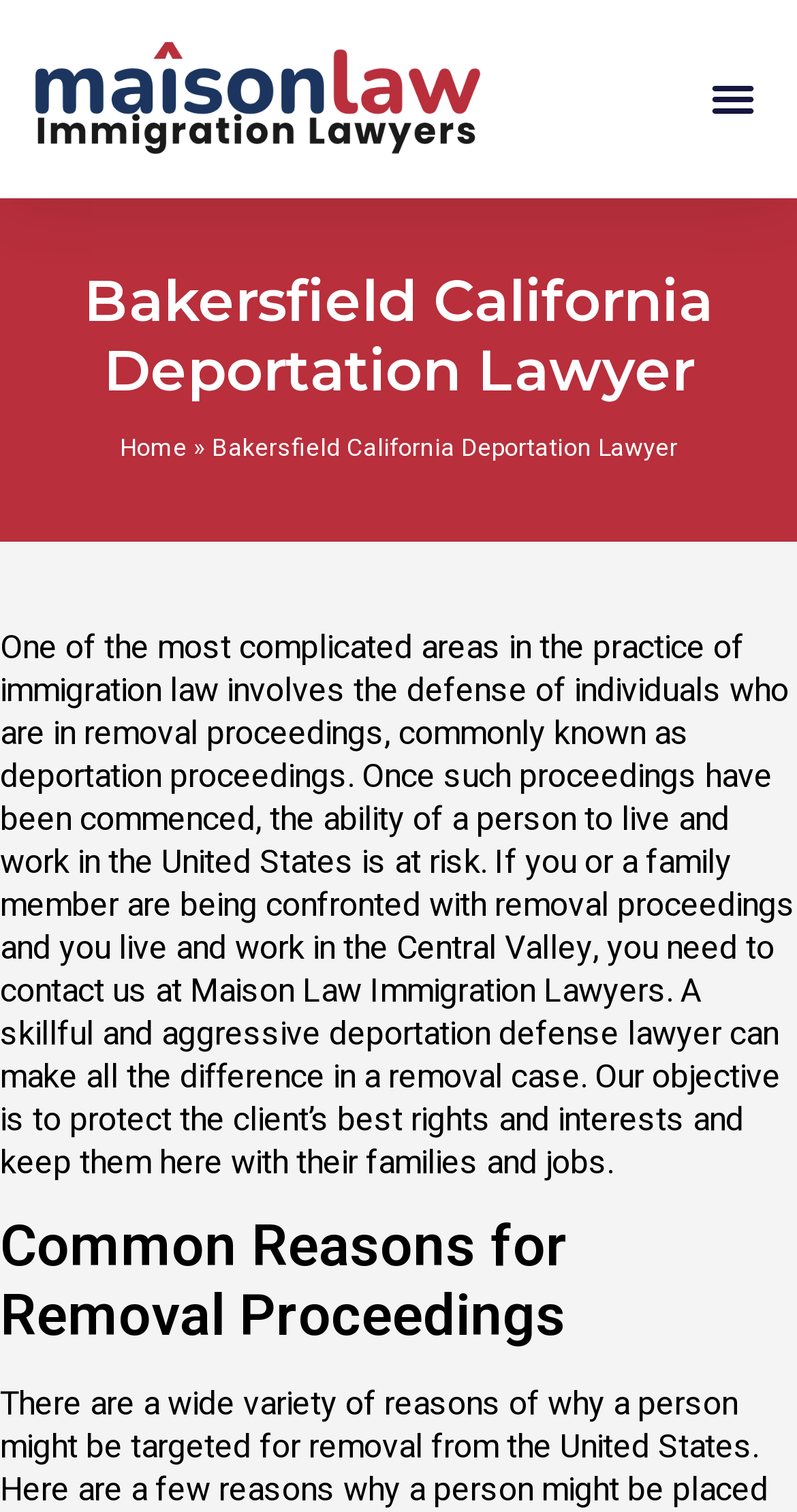Identify the webpage's primary heading and generate its text.

Bakersfield California Deportation Lawyer